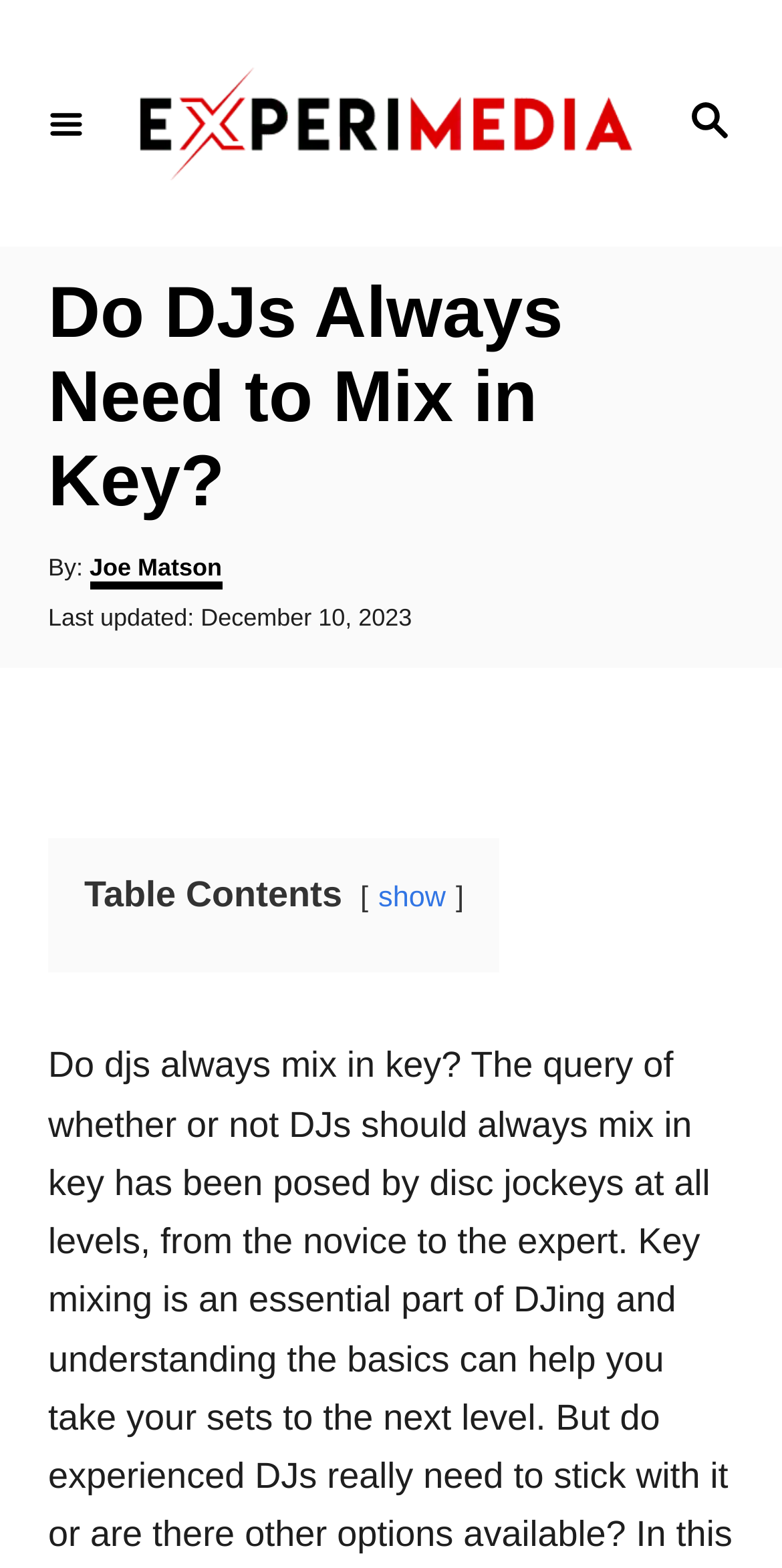What is the function of the 'Menu' button?
Give a detailed explanation using the information visible in the image.

I inferred the function of the button by looking at its label, which is 'Menu', and assuming it is used to open a menu, as is common in many websites and applications.